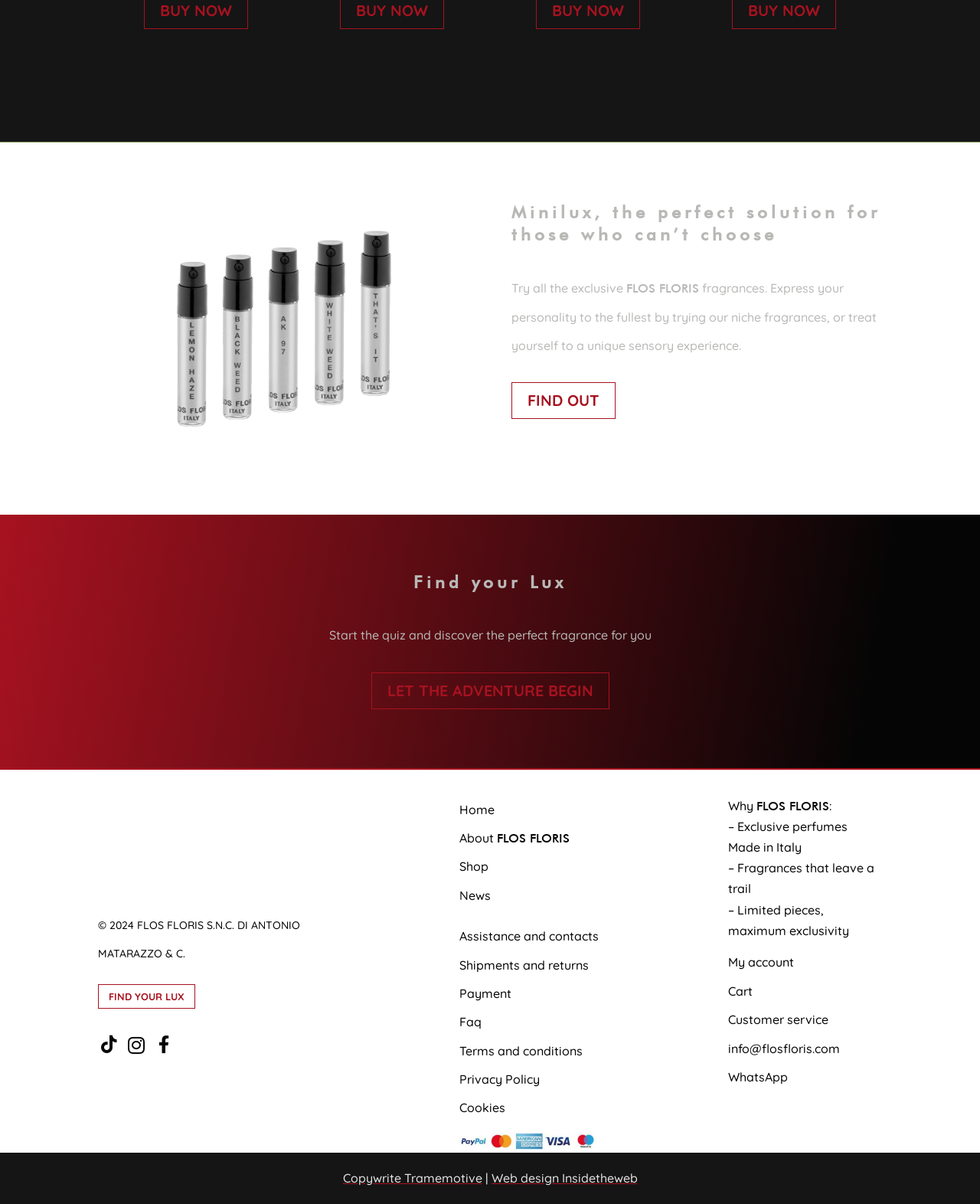Determine the bounding box for the described HTML element: "info@flosfloris.com". Ensure the coordinates are four float numbers between 0 and 1 in the format [left, top, right, bottom].

[0.743, 0.864, 0.857, 0.877]